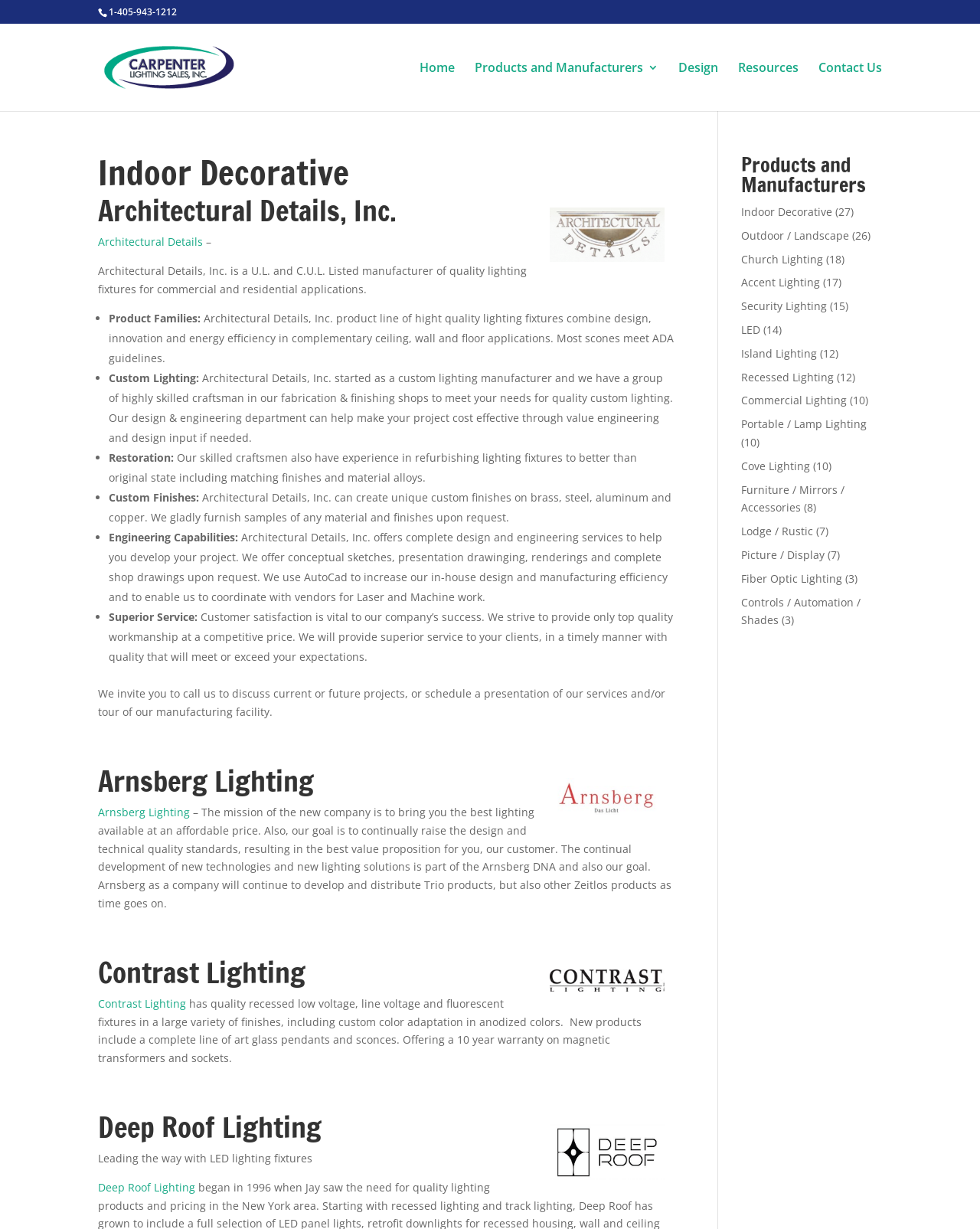Please respond to the question with a concise word or phrase:
What is the name of the company described in the first article?

Architectural Details, Inc.